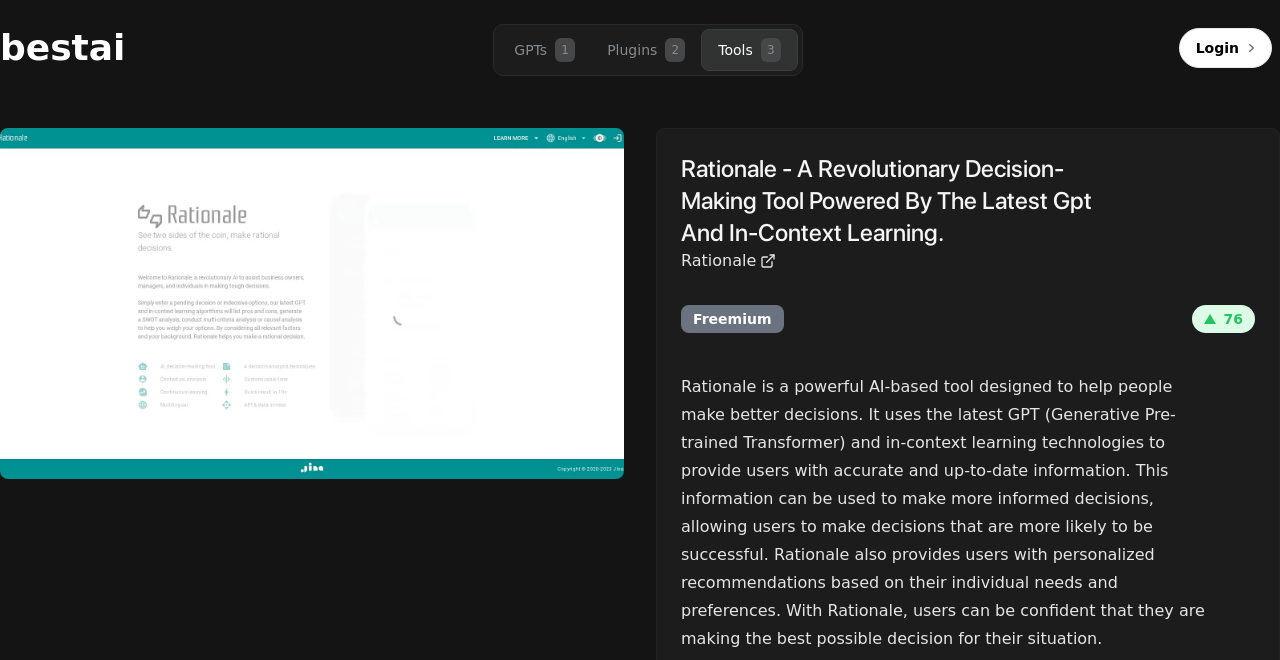Given the element description: "Tools3", predict the bounding box coordinates of the UI element it refers to, using four float numbers between 0 and 1, i.e., [left, top, right, bottom].

[0.548, 0.044, 0.623, 0.108]